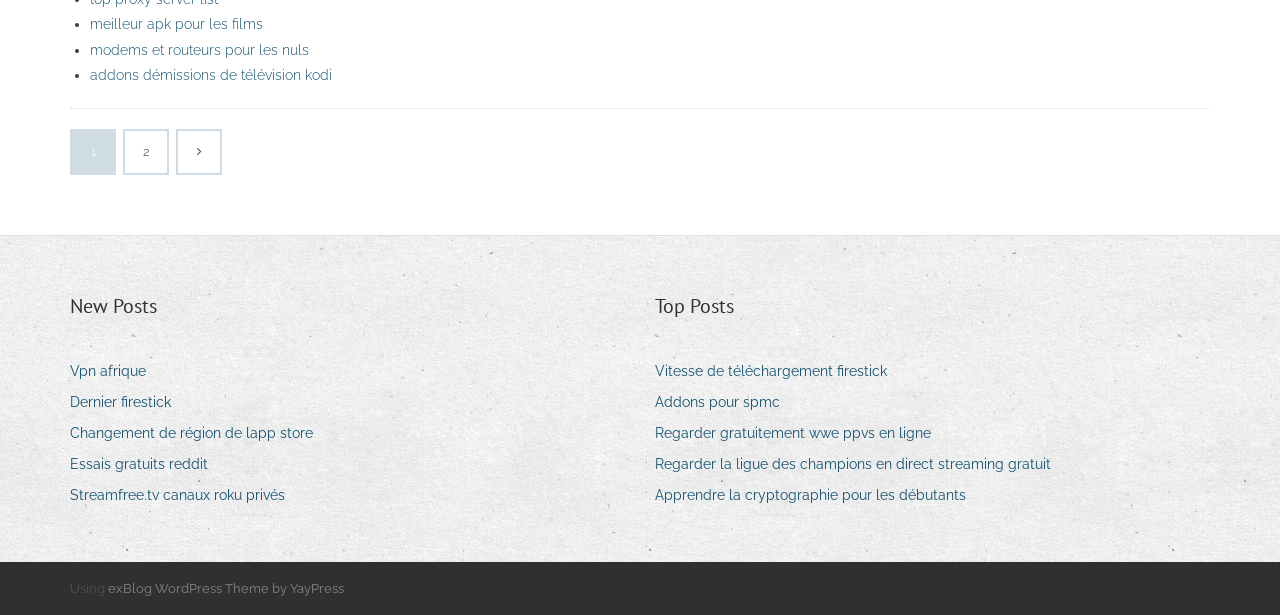What is the text of the navigation element?
Answer the question with detailed information derived from the image.

I found the navigation element at [0.055, 0.193, 0.945, 0.333] and its text is 'Записи'.